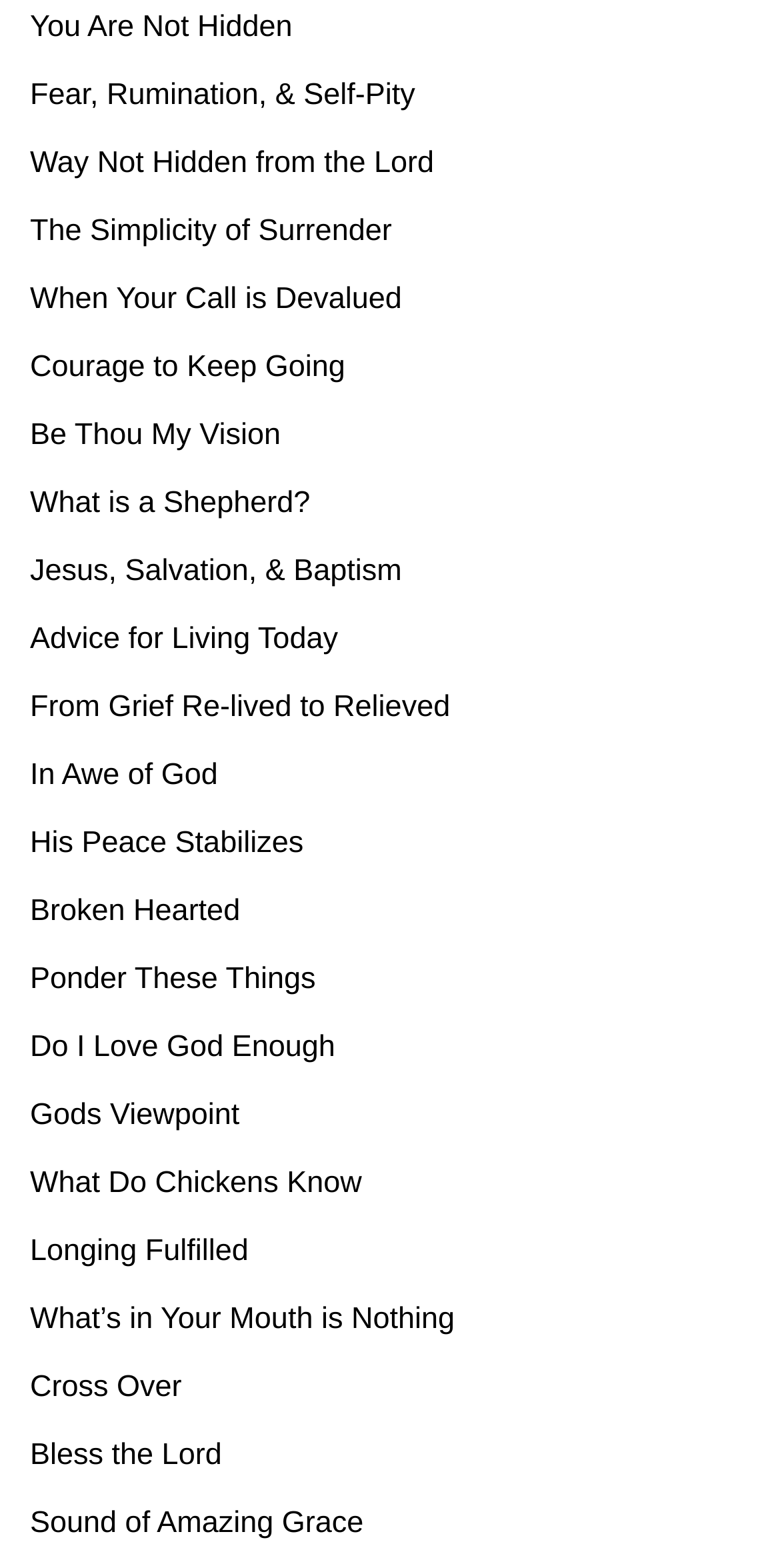Answer the question with a brief word or phrase:
Are the links organized in a specific order?

No